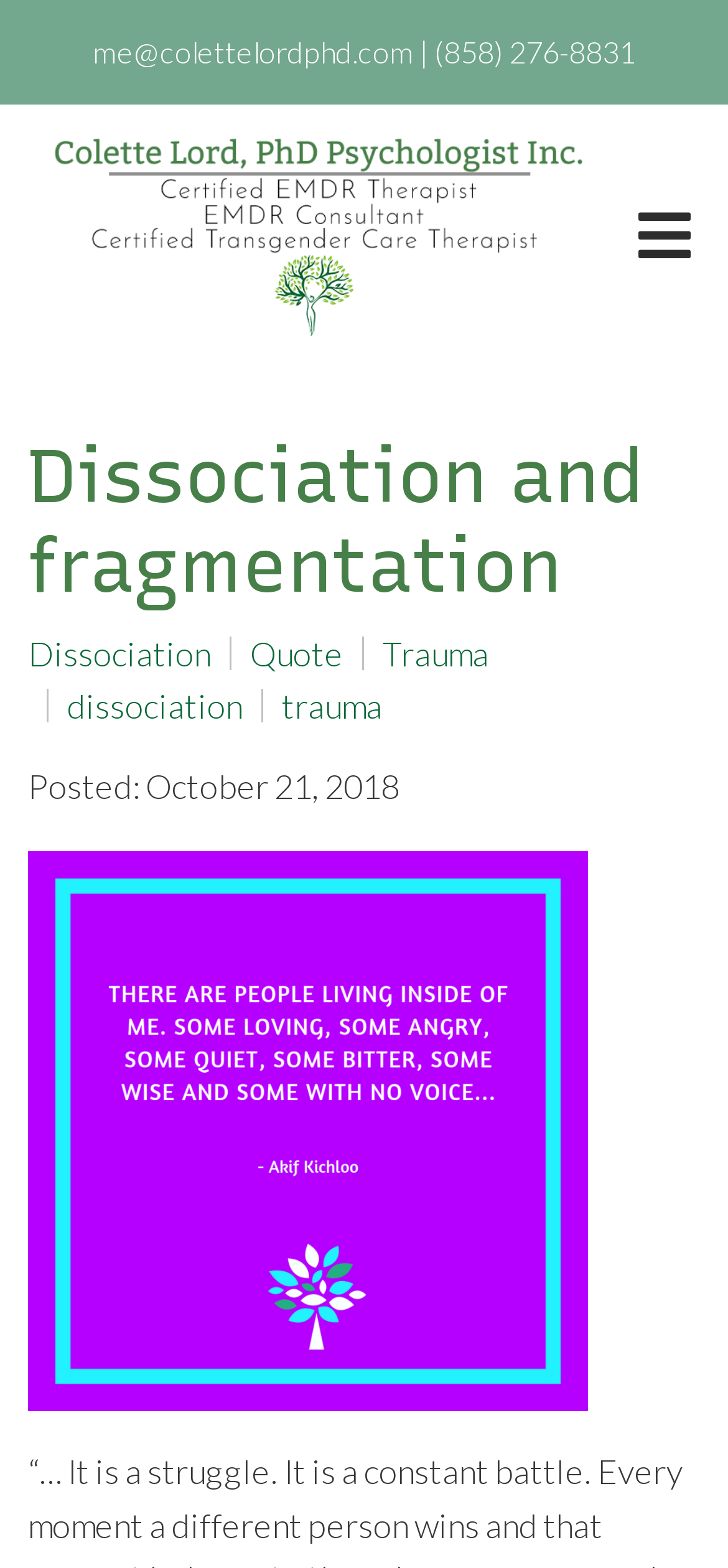Could you specify the bounding box coordinates for the clickable section to complete the following instruction: "visit the homepage"?

[0.09, 0.086, 0.838, 0.214]